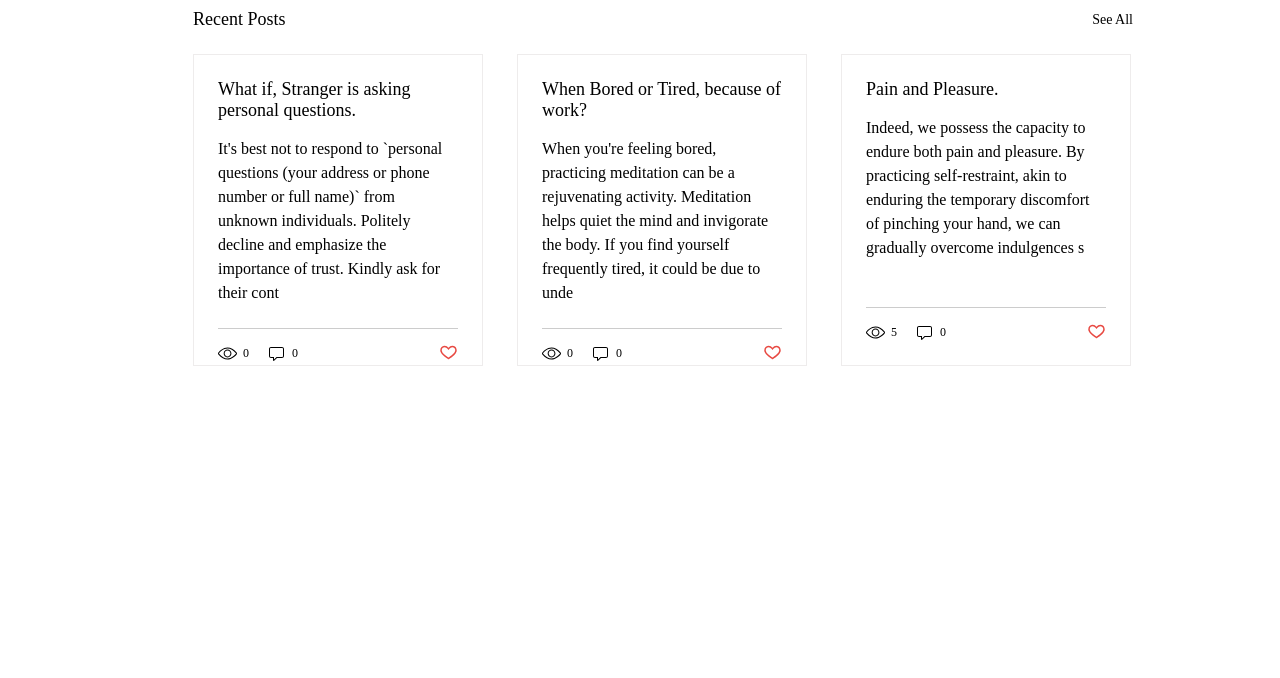What is the title of the top section?
Look at the image and provide a short answer using one word or a phrase.

Recent Posts